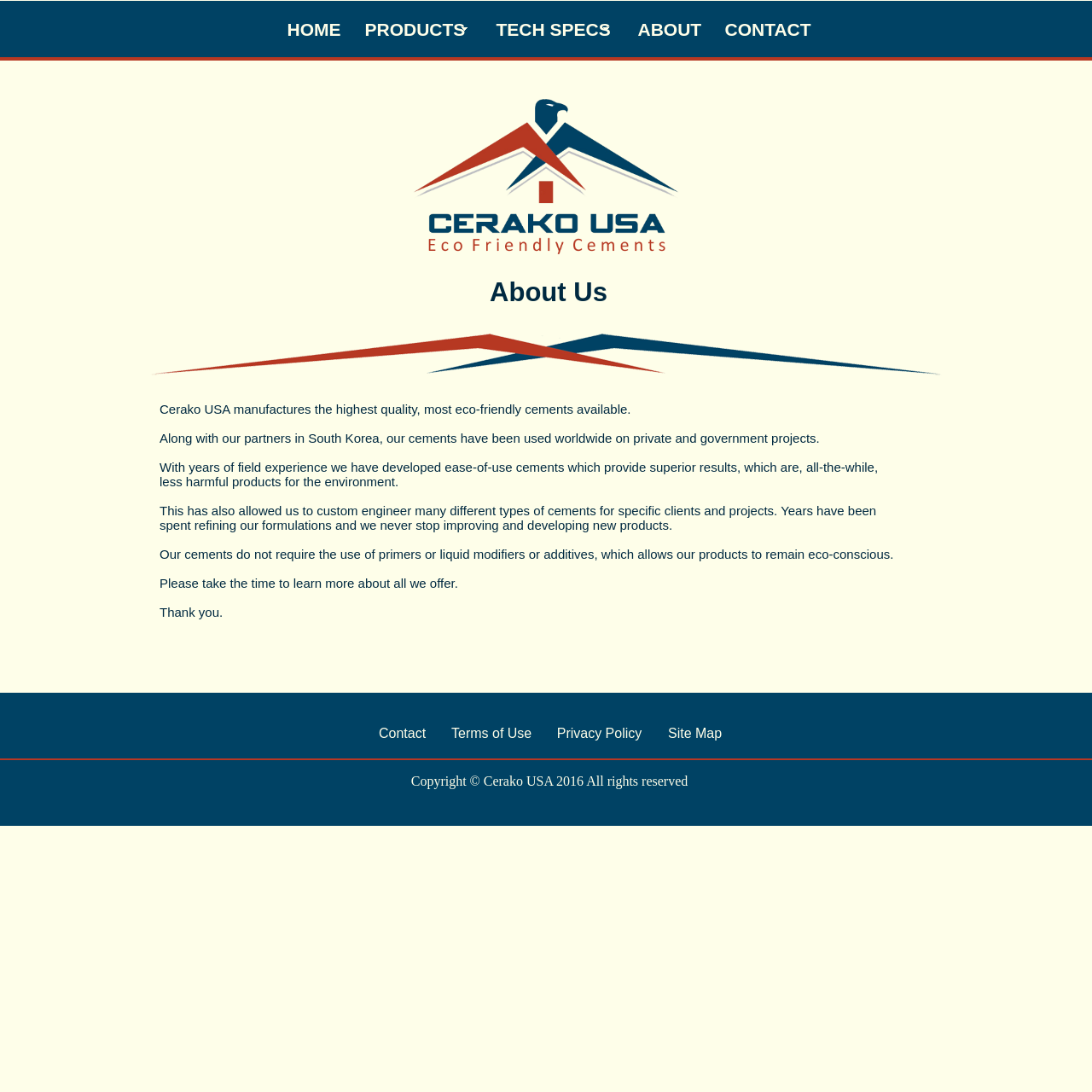Identify the coordinates of the bounding box for the element described below: "TECH SPECS". Return the coordinates as four float numbers between 0 and 1: [left, top, right, bottom].

[0.443, 0.008, 0.569, 0.045]